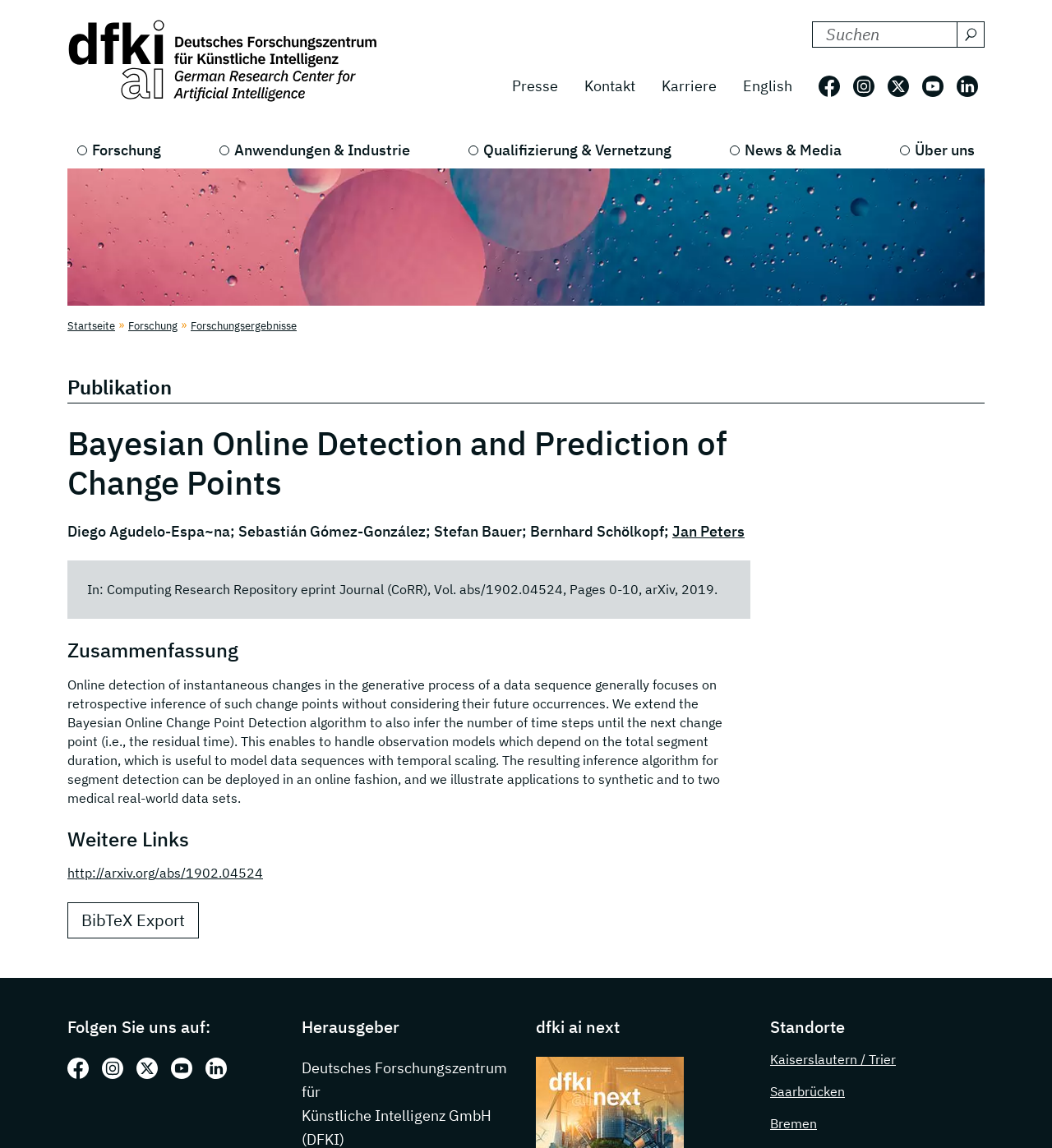Answer the question using only a single word or phrase: 
What is the name of the journal where the publication was published?

Computing Research Repository eprint Journal (CoRR)